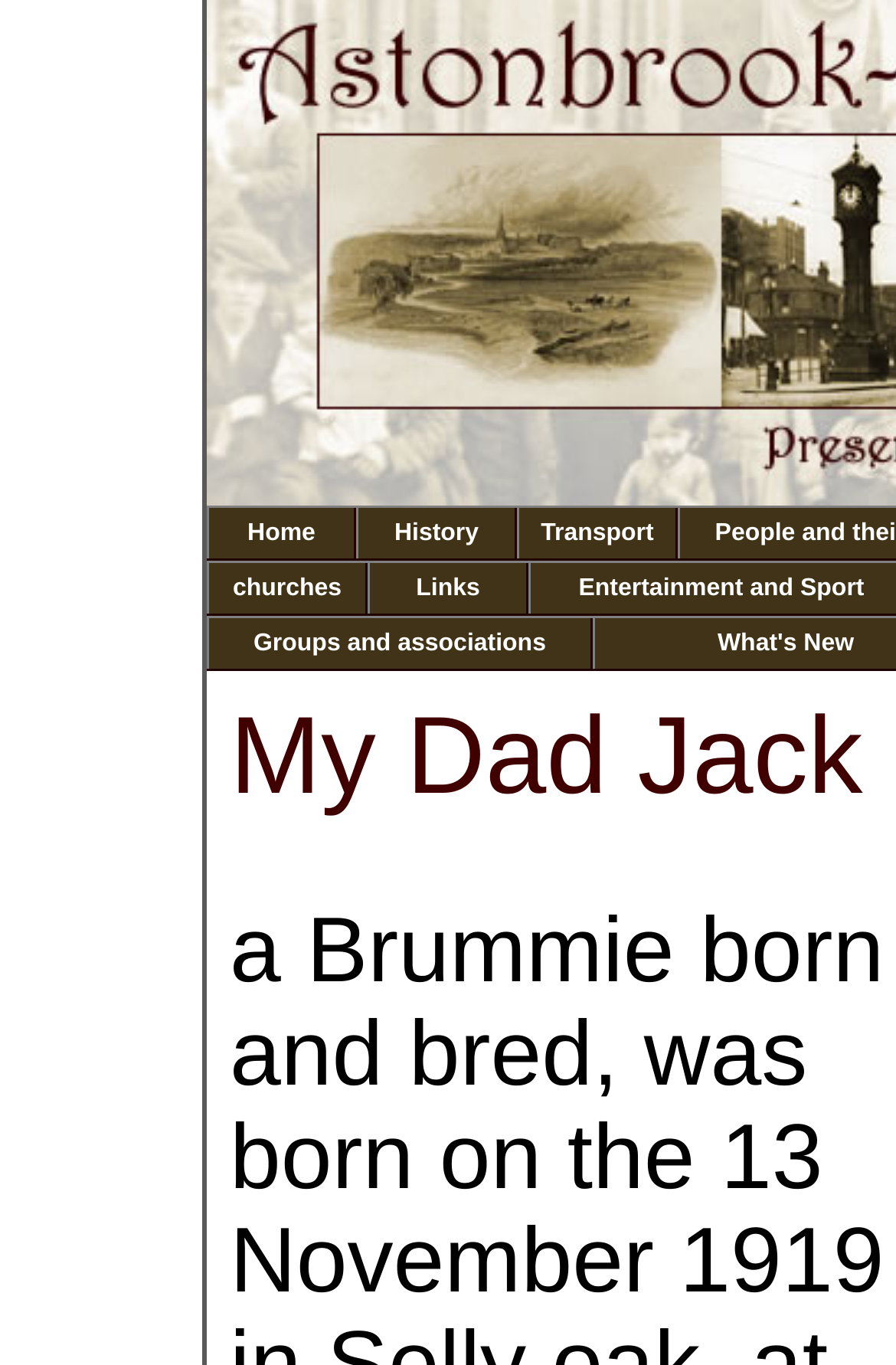Determine the bounding box for the UI element that matches this description: "Links".

[0.41, 0.412, 0.59, 0.449]